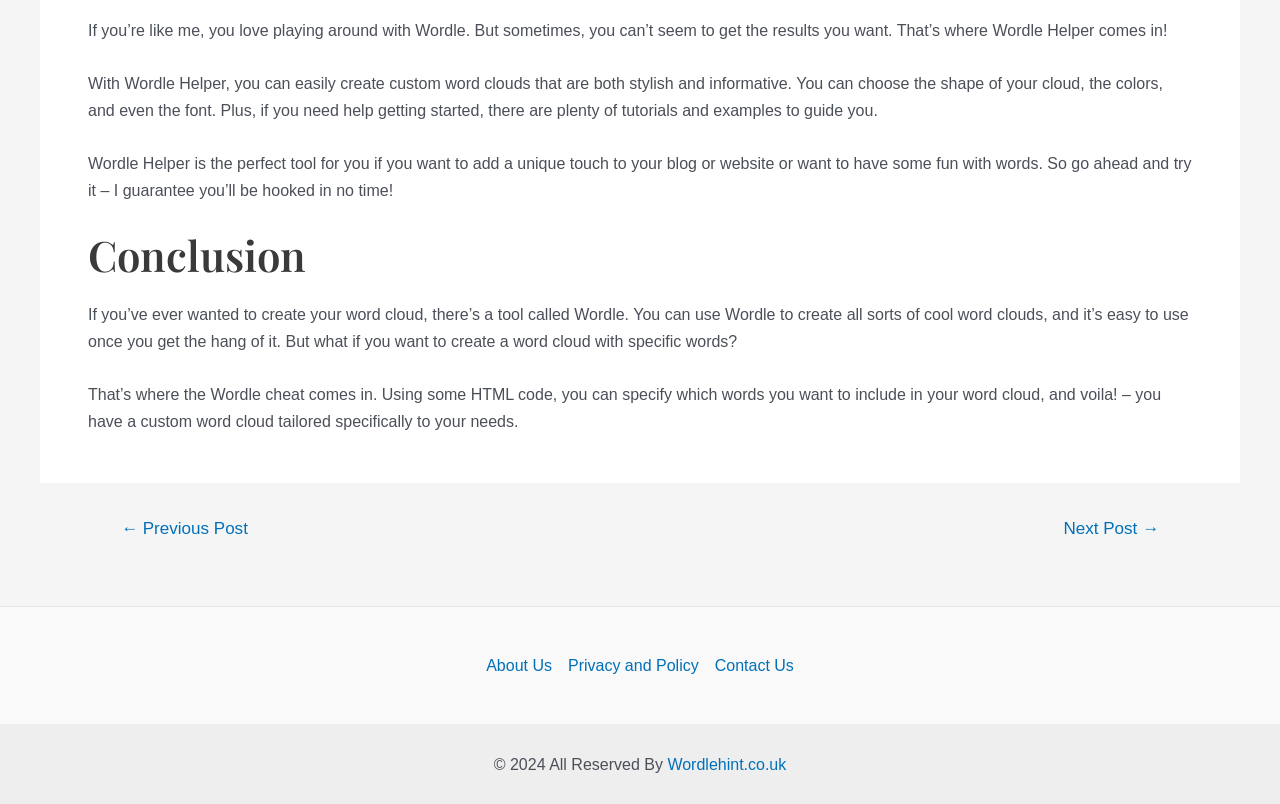What type of content is available on the website? Please answer the question using a single word or phrase based on the image.

Blog posts